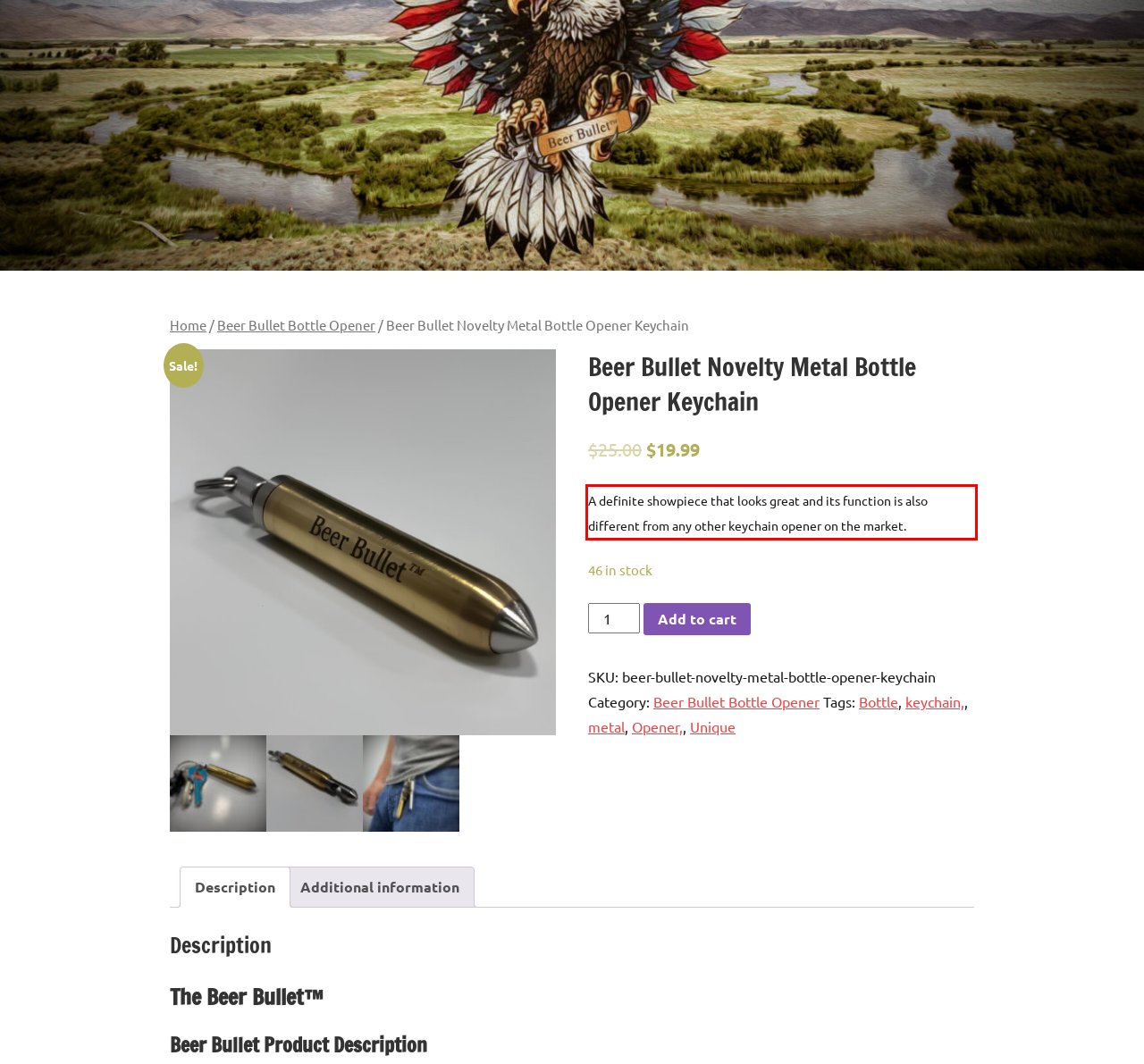You are given a screenshot of a webpage with a UI element highlighted by a red bounding box. Please perform OCR on the text content within this red bounding box.

A definite showpiece that looks great and its function is also different from any other keychain opener on the market.